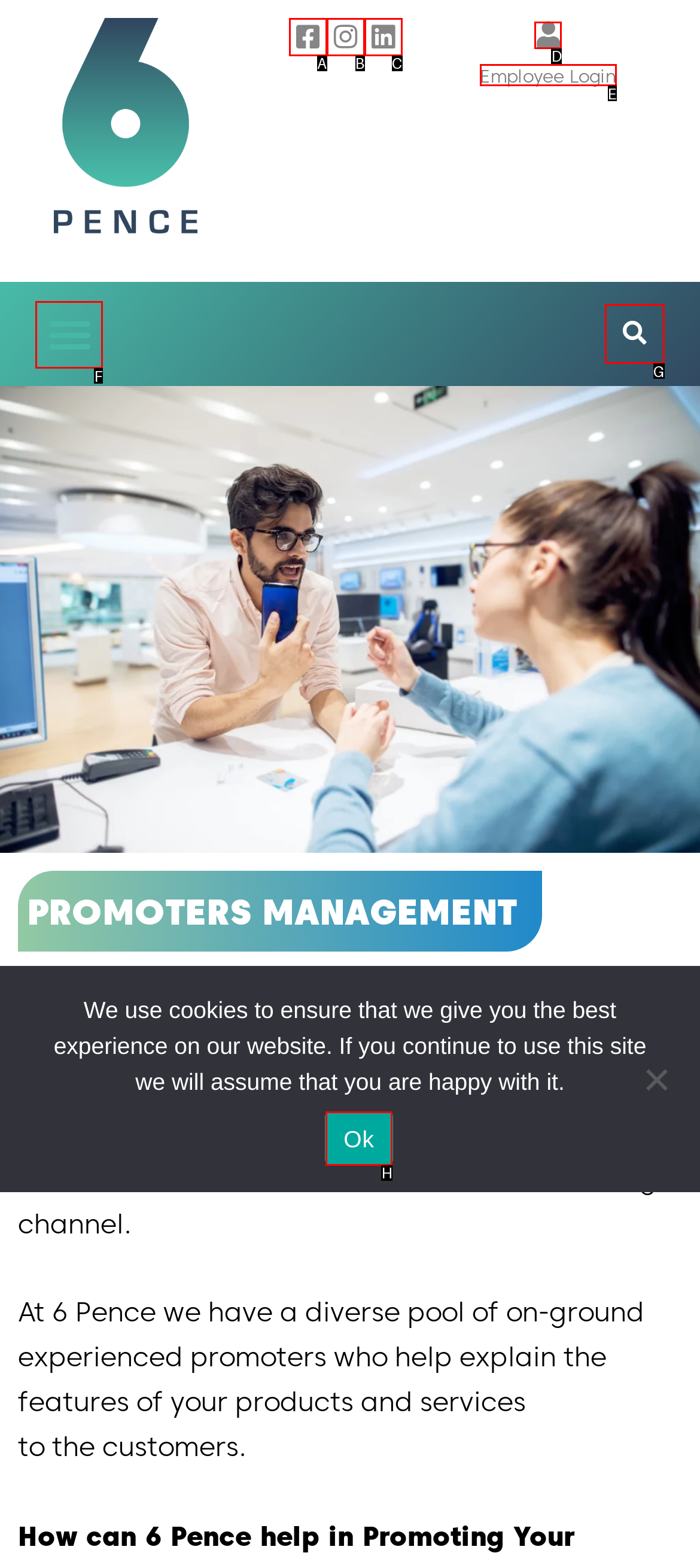Tell me which one HTML element I should click to complete the following task: Toggle the menu Answer with the option's letter from the given choices directly.

F